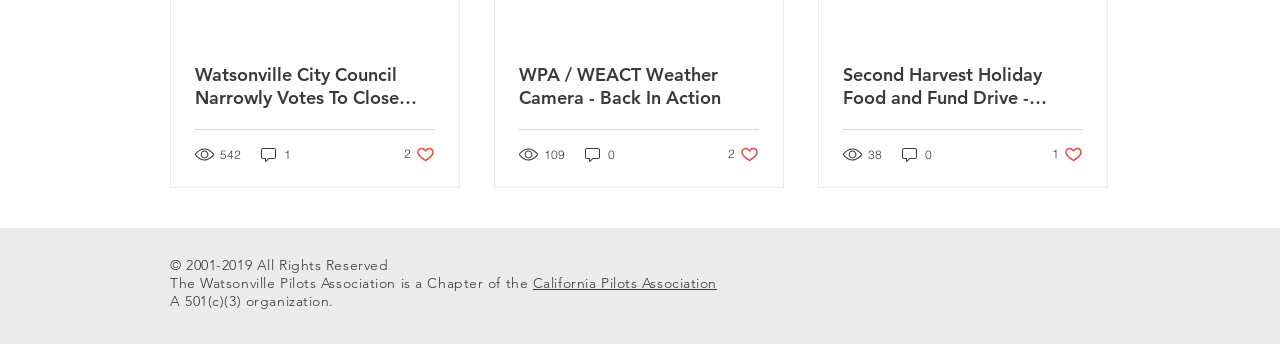Given the element description California Pilots Association, predict the bounding box coordinates for the UI element in the webpage screenshot. The format should be (top-left x, top-left y, bottom-right x, bottom-right y), and the values should be between 0 and 1.

[0.416, 0.797, 0.56, 0.849]